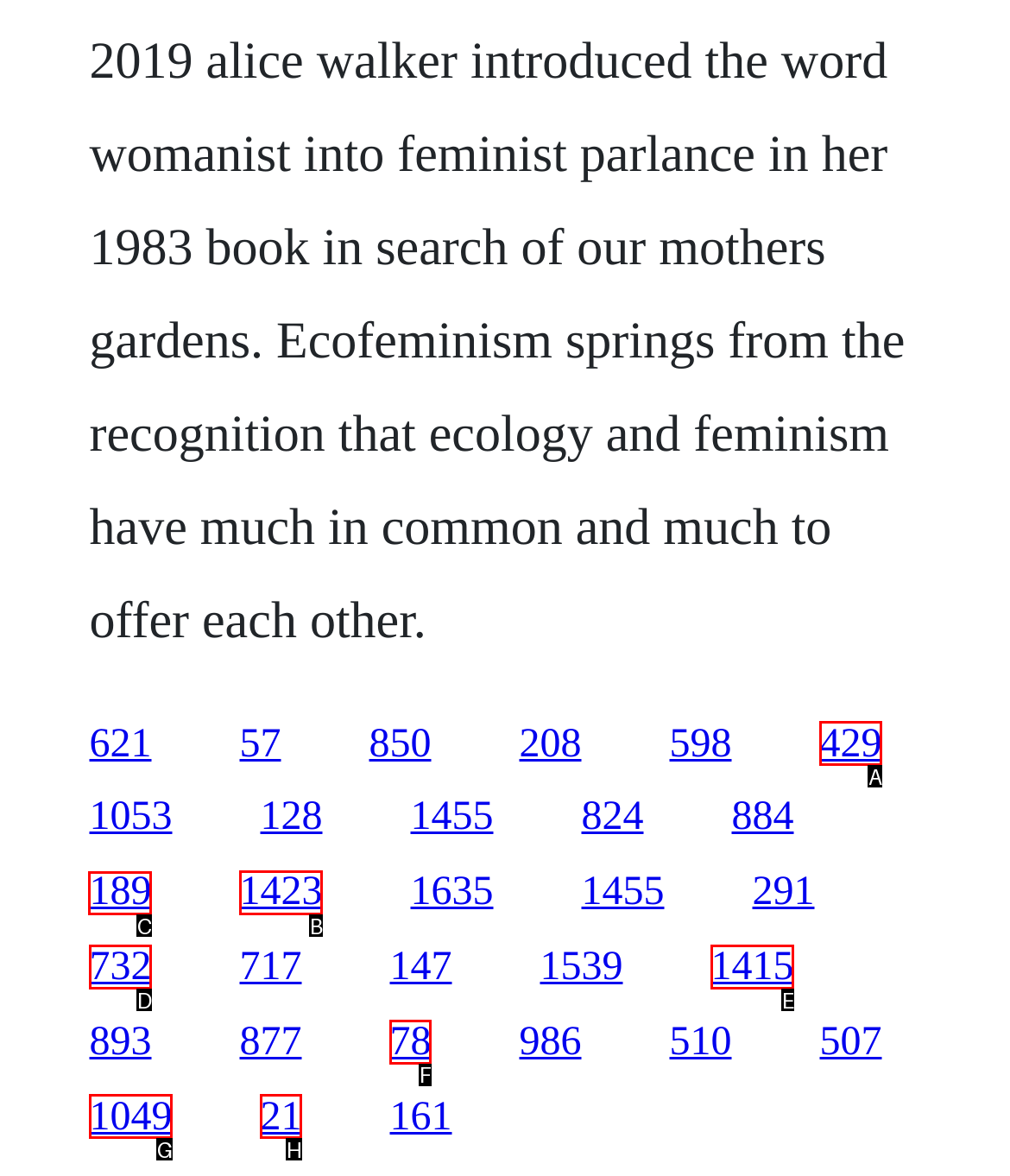Identify the correct letter of the UI element to click for this task: access the fifteenth link
Respond with the letter from the listed options.

C